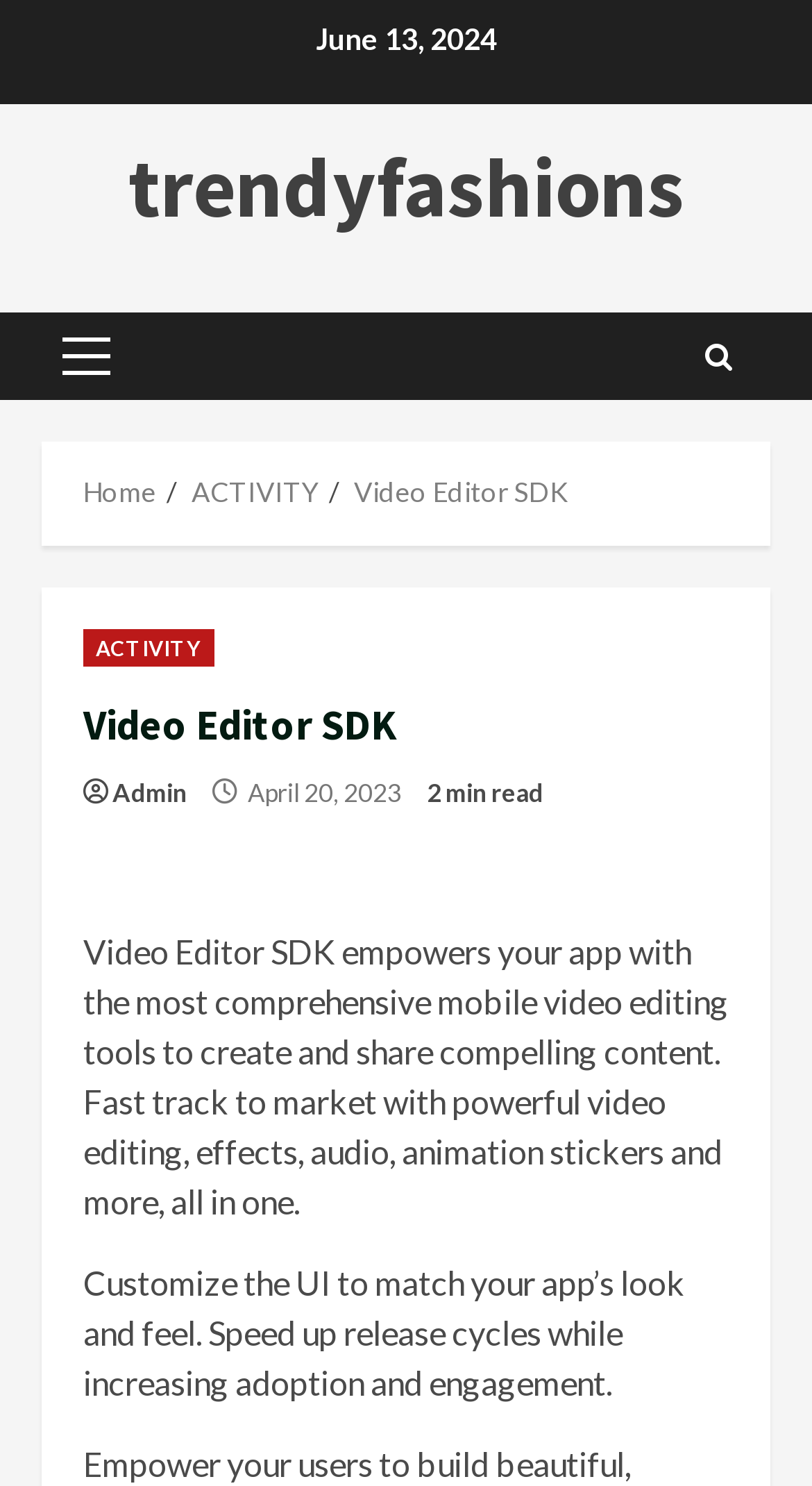How many links are in the breadcrumbs?
Please utilize the information in the image to give a detailed response to the question.

I examined the breadcrumbs navigation section and counted three links: 'Home', 'ACTIVITY', and 'Video Editor SDK'.